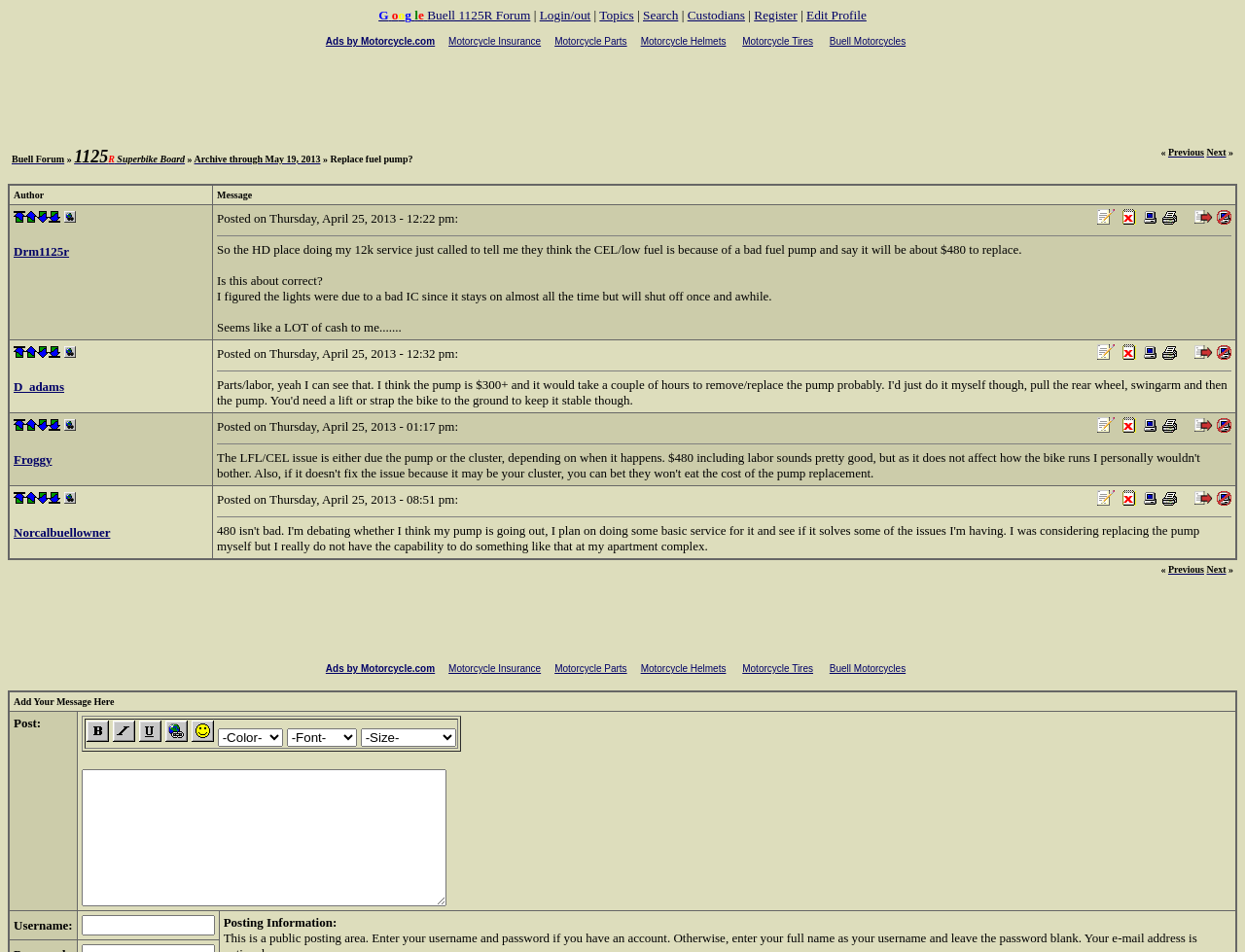Determine the bounding box coordinates of the clickable region to carry out the instruction: "Click on the 'Login/out' link".

[0.433, 0.008, 0.474, 0.023]